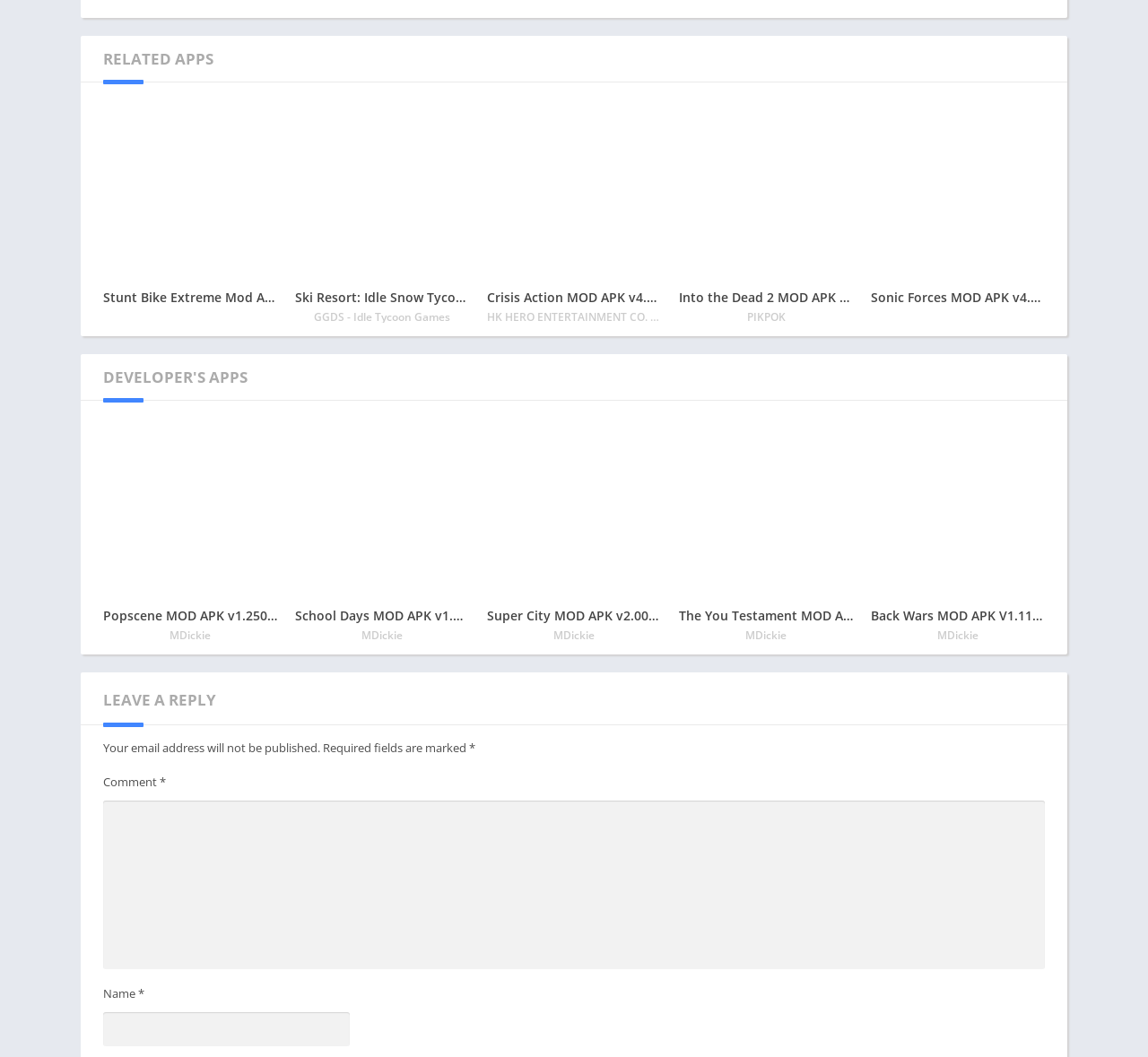Pinpoint the bounding box coordinates of the area that must be clicked to complete this instruction: "Leave a reply".

[0.07, 0.653, 0.93, 0.686]